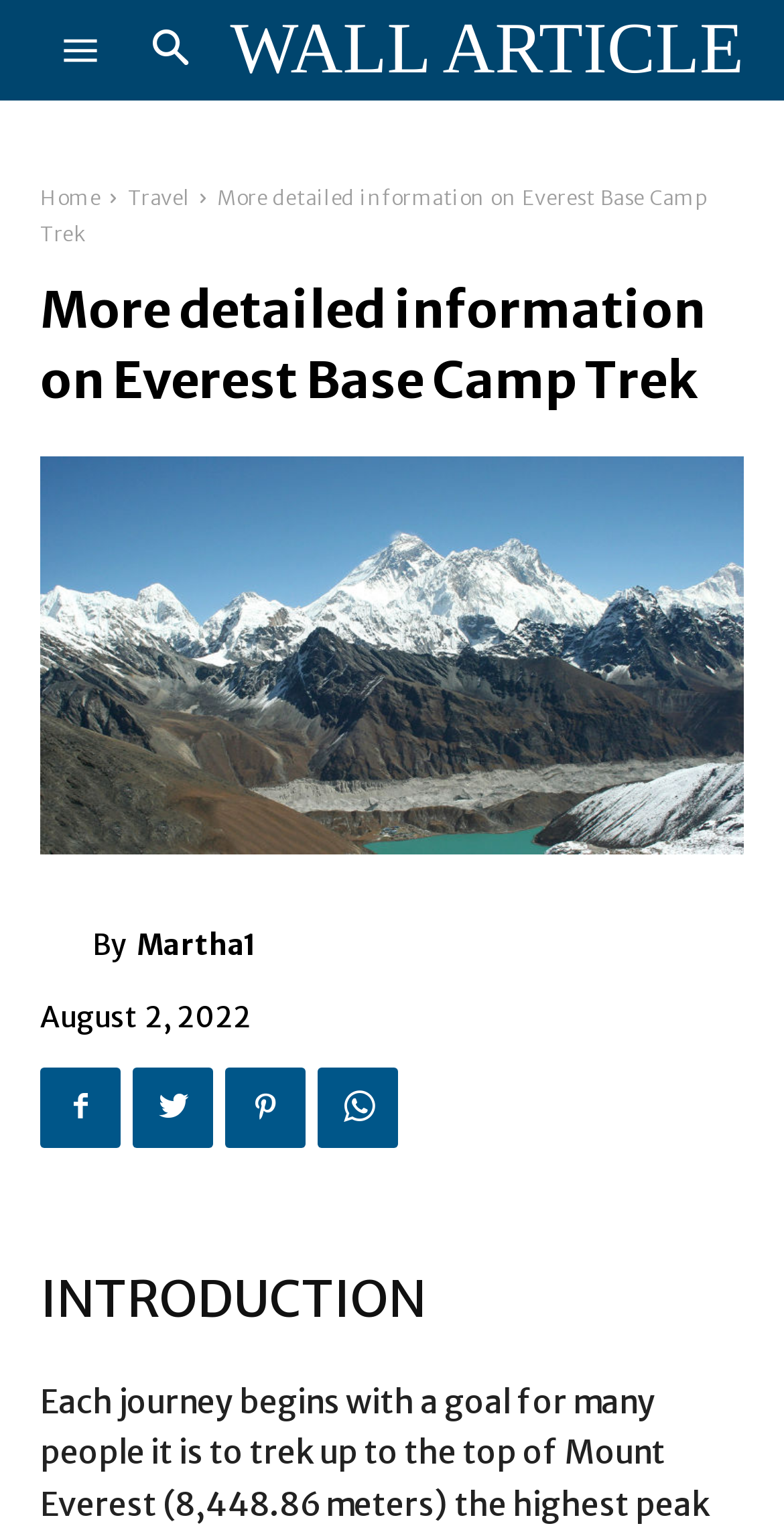Can you identify the bounding box coordinates of the clickable region needed to carry out this instruction: 'View Martha1's profile'? The coordinates should be four float numbers within the range of 0 to 1, stated as [left, top, right, bottom].

[0.051, 0.601, 0.118, 0.627]